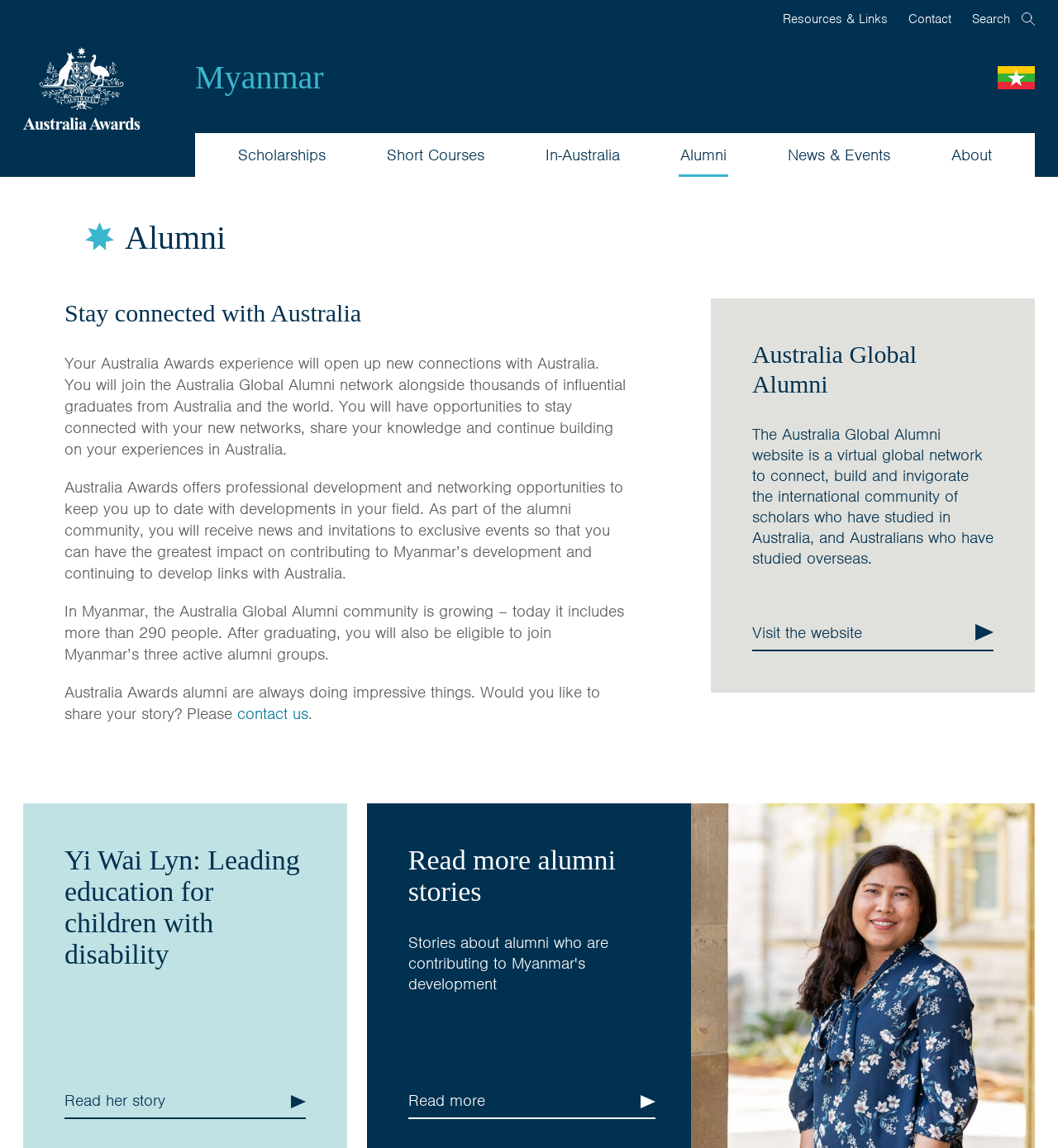Respond with a single word or phrase:
What opportunities are available to alumni of the Australia Awards program?

Professional development and networking